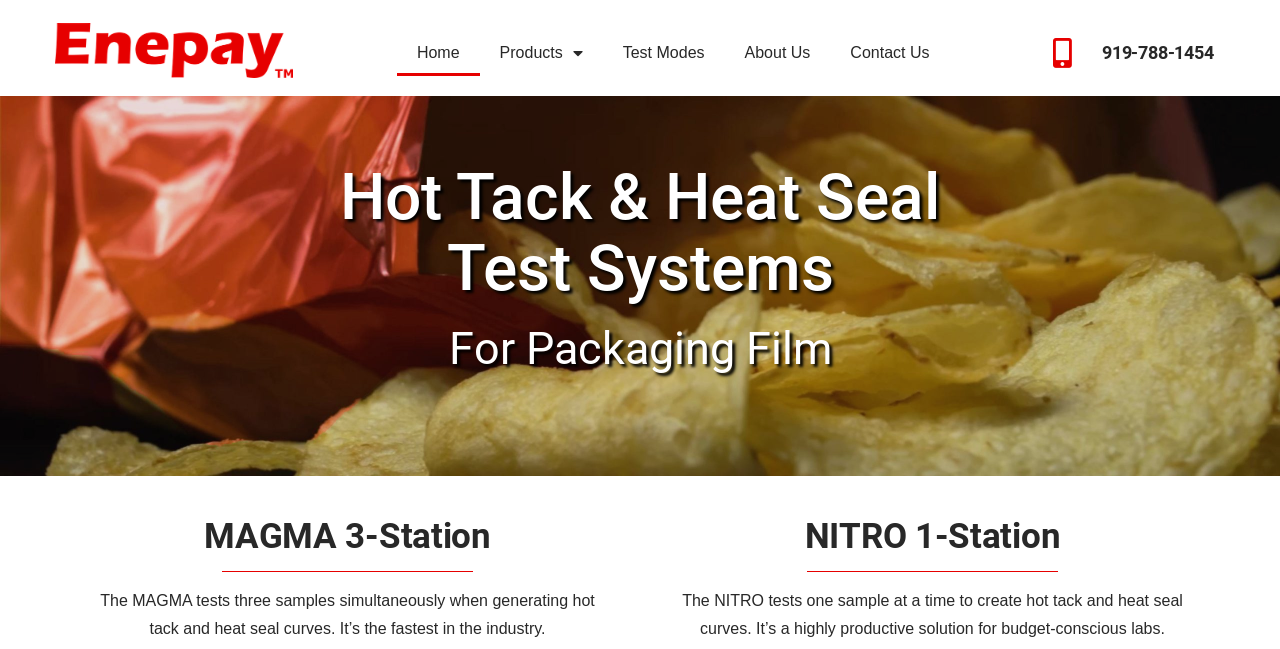Using the description "919-788-1454", predict the bounding box of the relevant HTML element.

[0.823, 0.059, 0.951, 0.105]